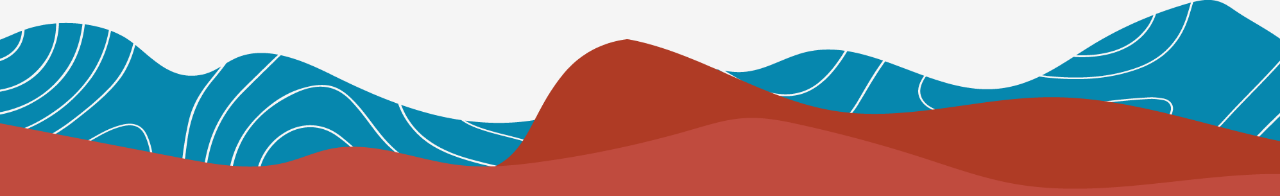What theme is embodied in the artistic representation?
Look at the screenshot and respond with one word or a short phrase.

Leadership and diversity